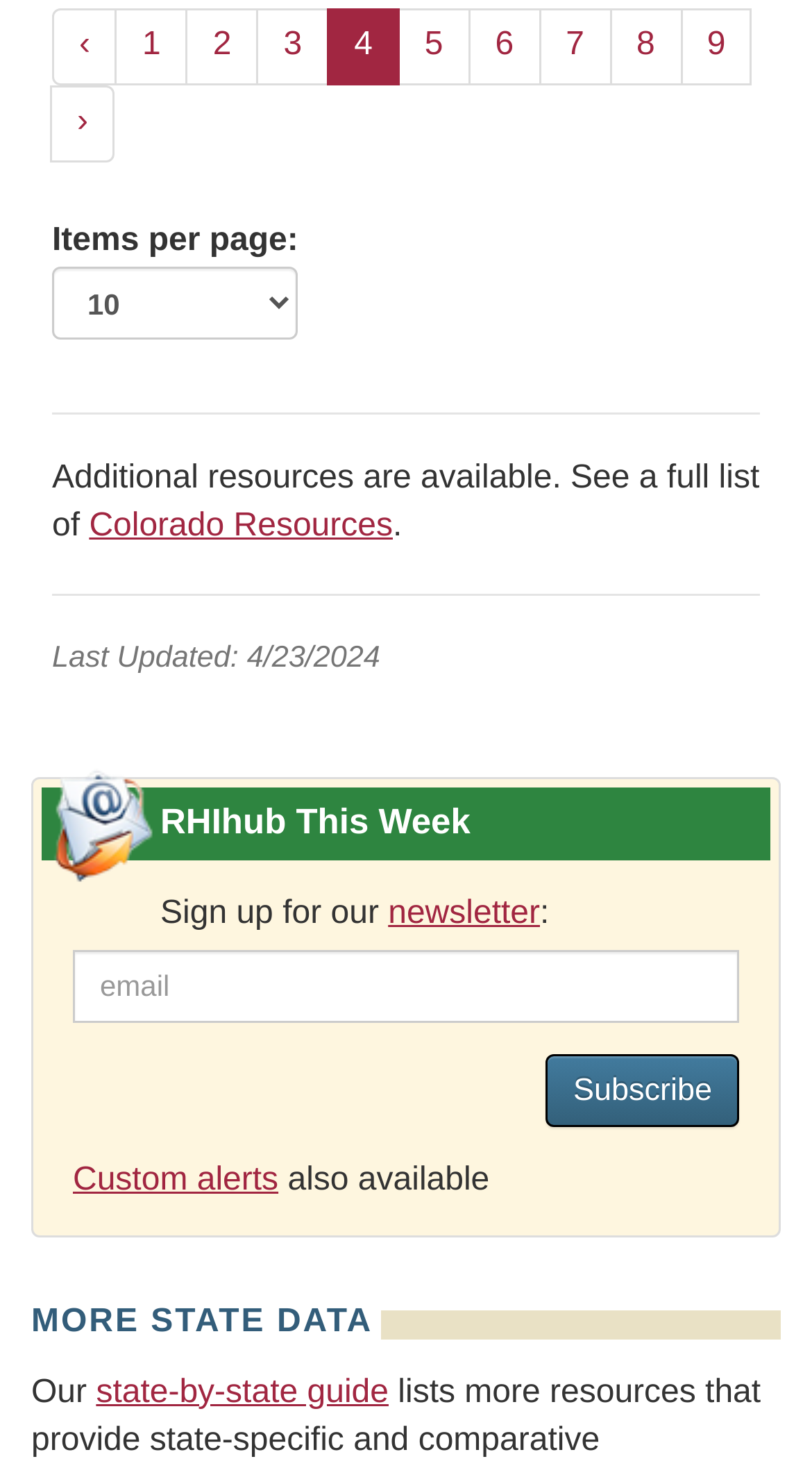Locate the UI element described by 7 and provide its bounding box coordinates. Use the format (top-left x, top-left y, bottom-right x, bottom-right y) with all values as floating point numbers between 0 and 1.

[0.664, 0.005, 0.753, 0.058]